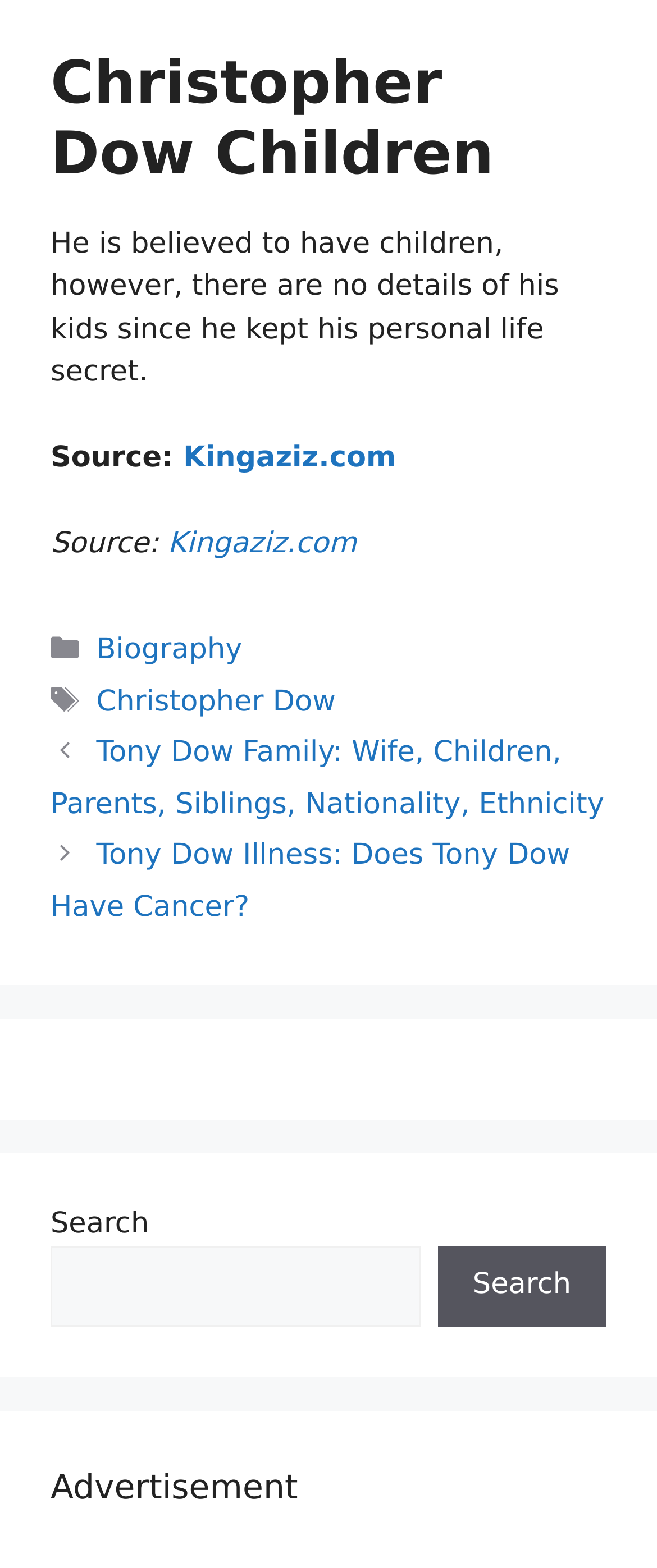Find the bounding box of the UI element described as: "parent_node: Search name="s"". The bounding box coordinates should be given as four float values between 0 and 1, i.e., [left, top, right, bottom].

[0.077, 0.795, 0.64, 0.846]